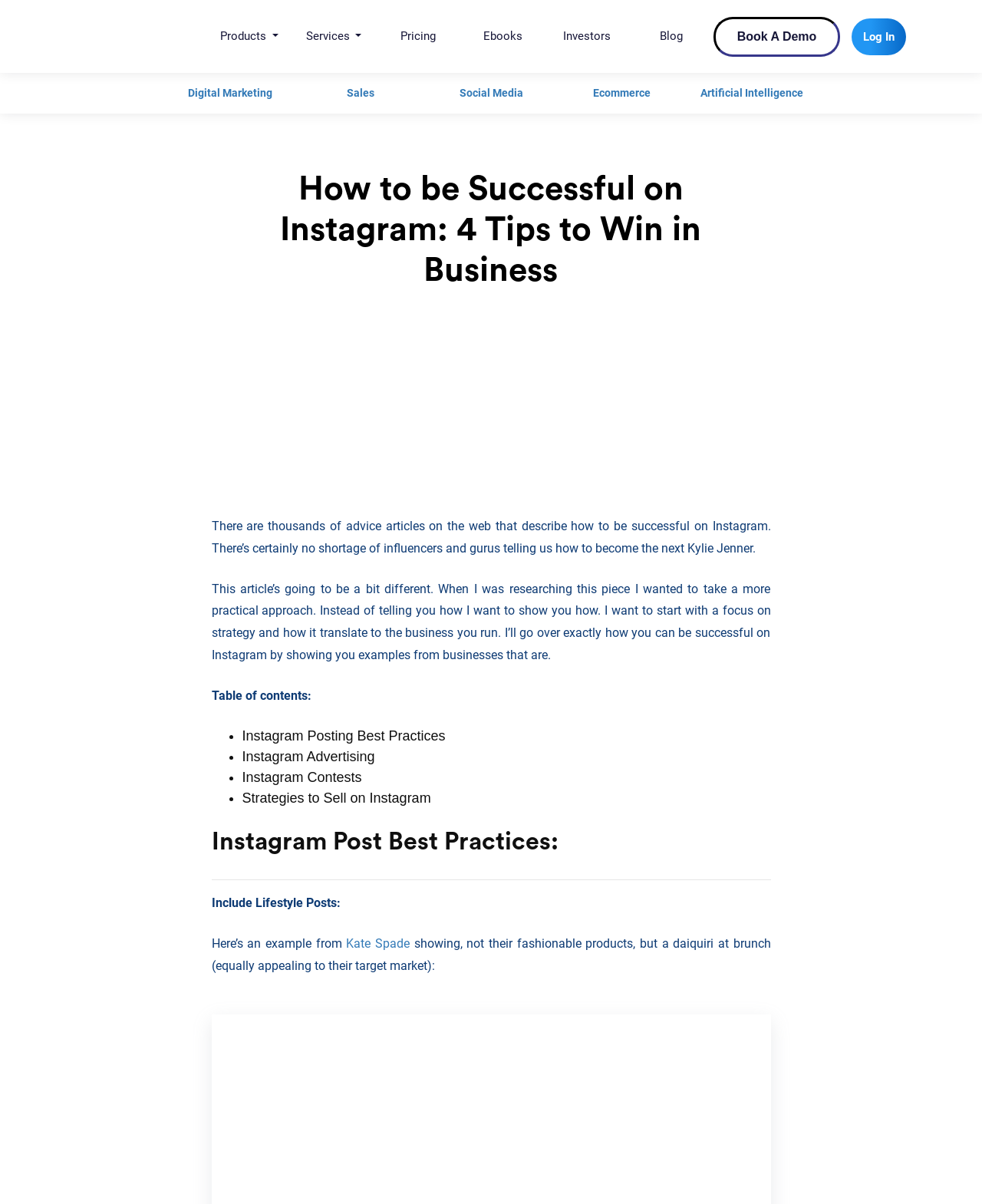Bounding box coordinates are specified in the format (top-left x, top-left y, bottom-right x, bottom-right y). All values are floating point numbers bounded between 0 and 1. Please provide the bounding box coordinate of the region this sentence describes: Log In

[0.867, 0.015, 0.922, 0.046]